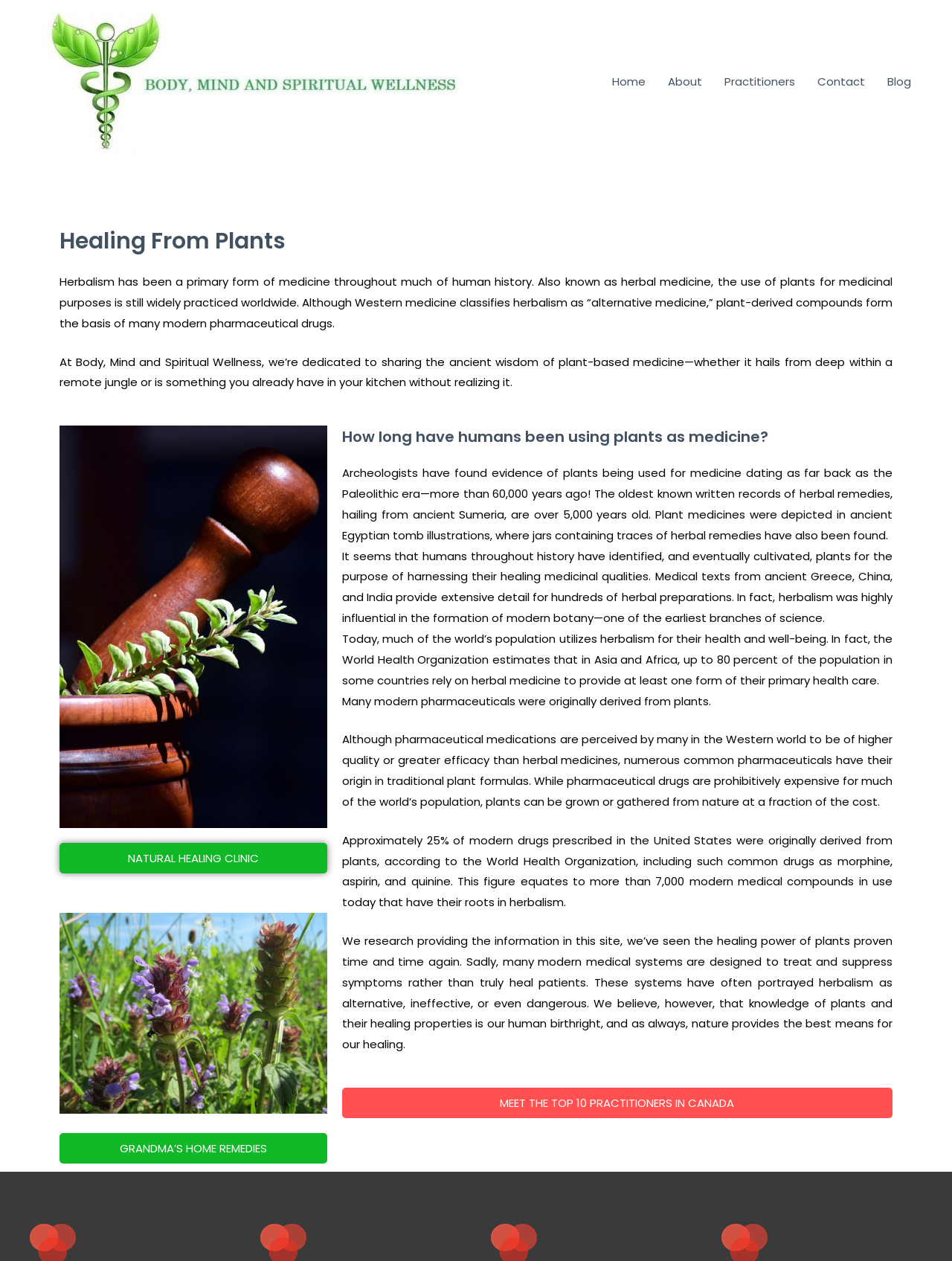Identify the bounding box coordinates for the element you need to click to achieve the following task: "Visit the 'NATURAL HEALING CLINIC'". Provide the bounding box coordinates as four float numbers between 0 and 1, in the form [left, top, right, bottom].

[0.062, 0.668, 0.344, 0.692]